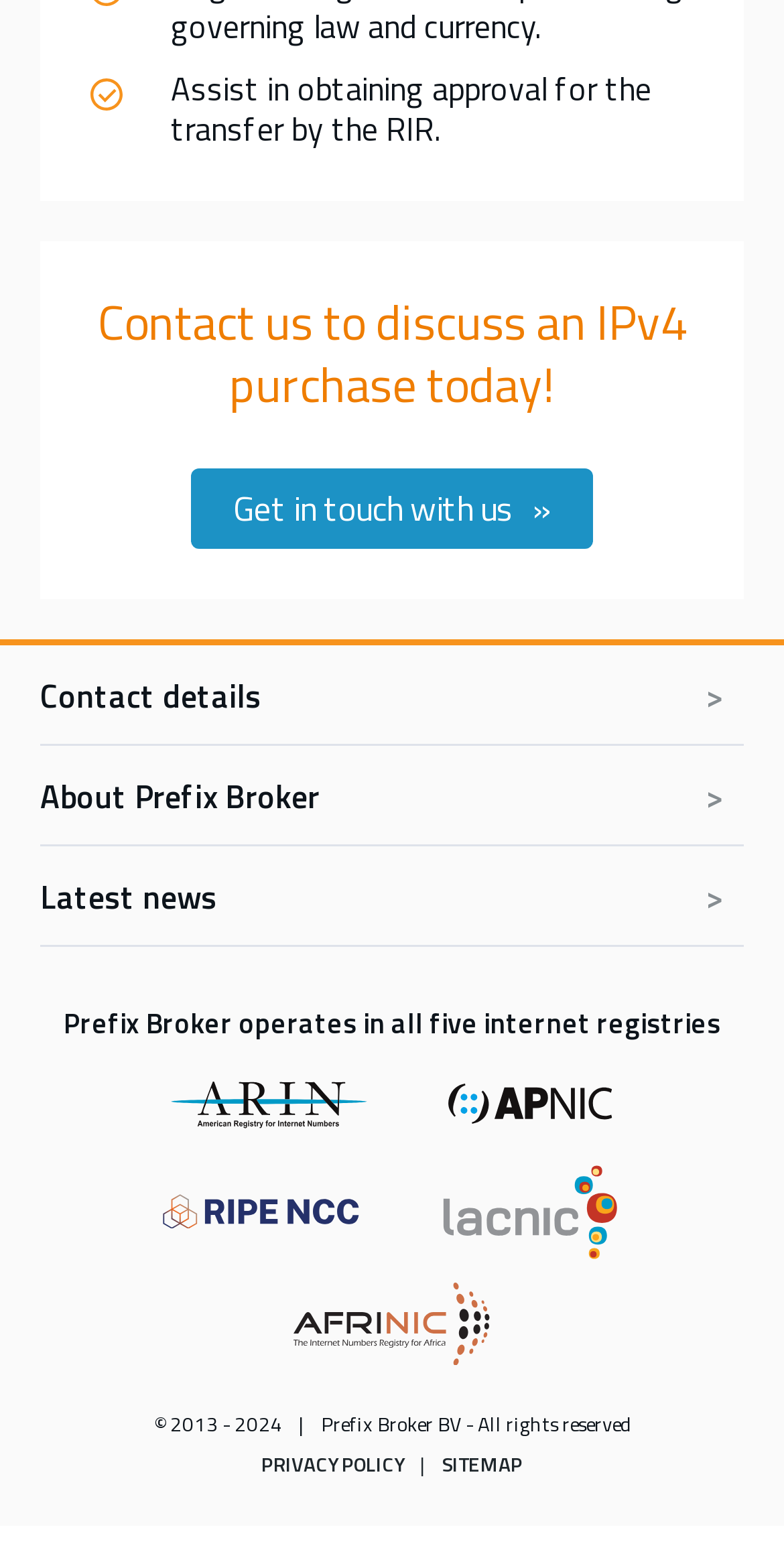How can I get in touch with the company?
Based on the image, provide a one-word or brief-phrase response.

Get in touch with us